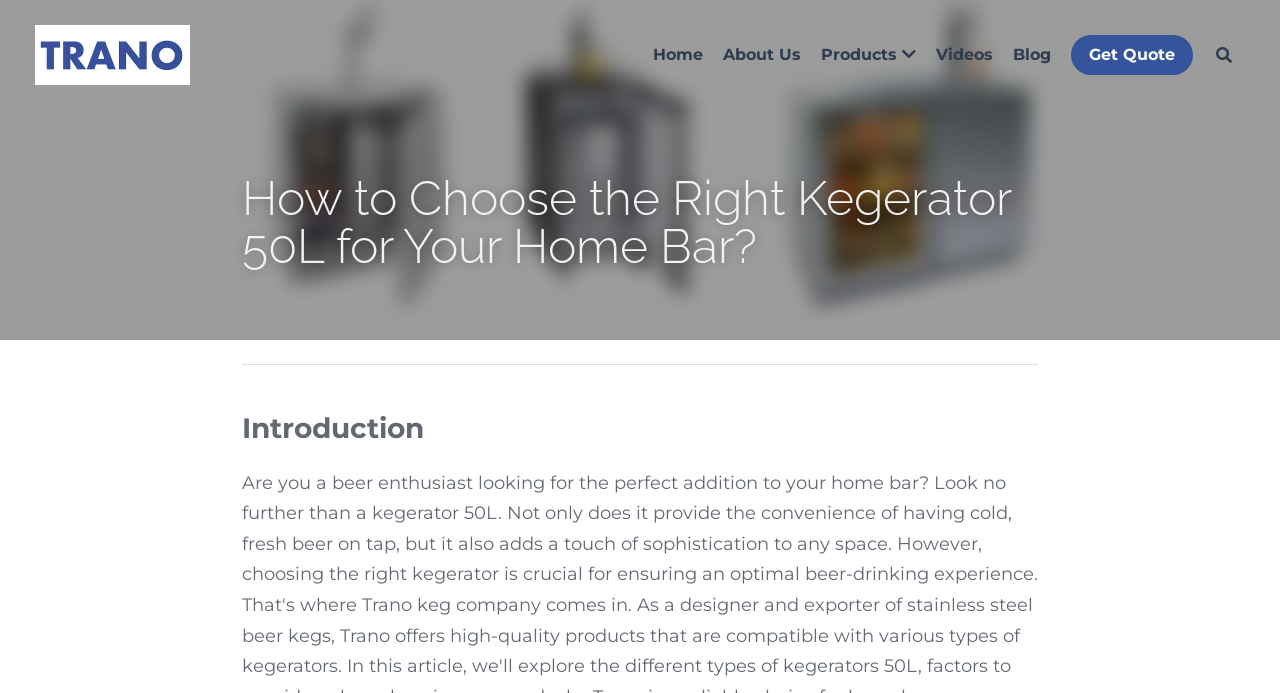Determine the bounding box of the UI element mentioned here: "Home". The coordinates must be in the format [left, top, right, bottom] with values ranging from 0 to 1.

[0.51, 0.061, 0.549, 0.098]